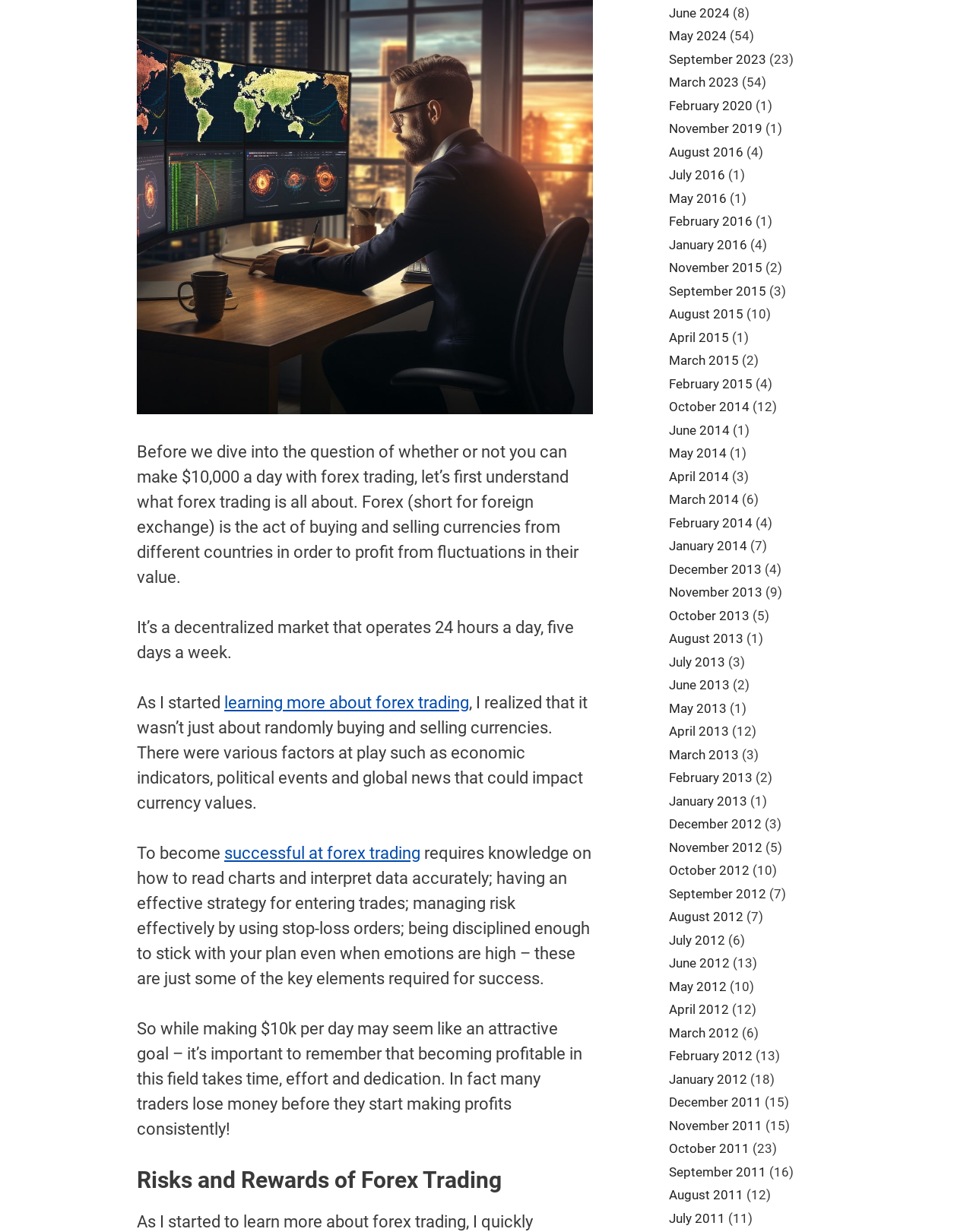Identify the bounding box coordinates for the element you need to click to achieve the following task: "Click on 'June 2024'". The coordinates must be four float values ranging from 0 to 1, formatted as [left, top, right, bottom].

[0.688, 0.004, 0.75, 0.016]